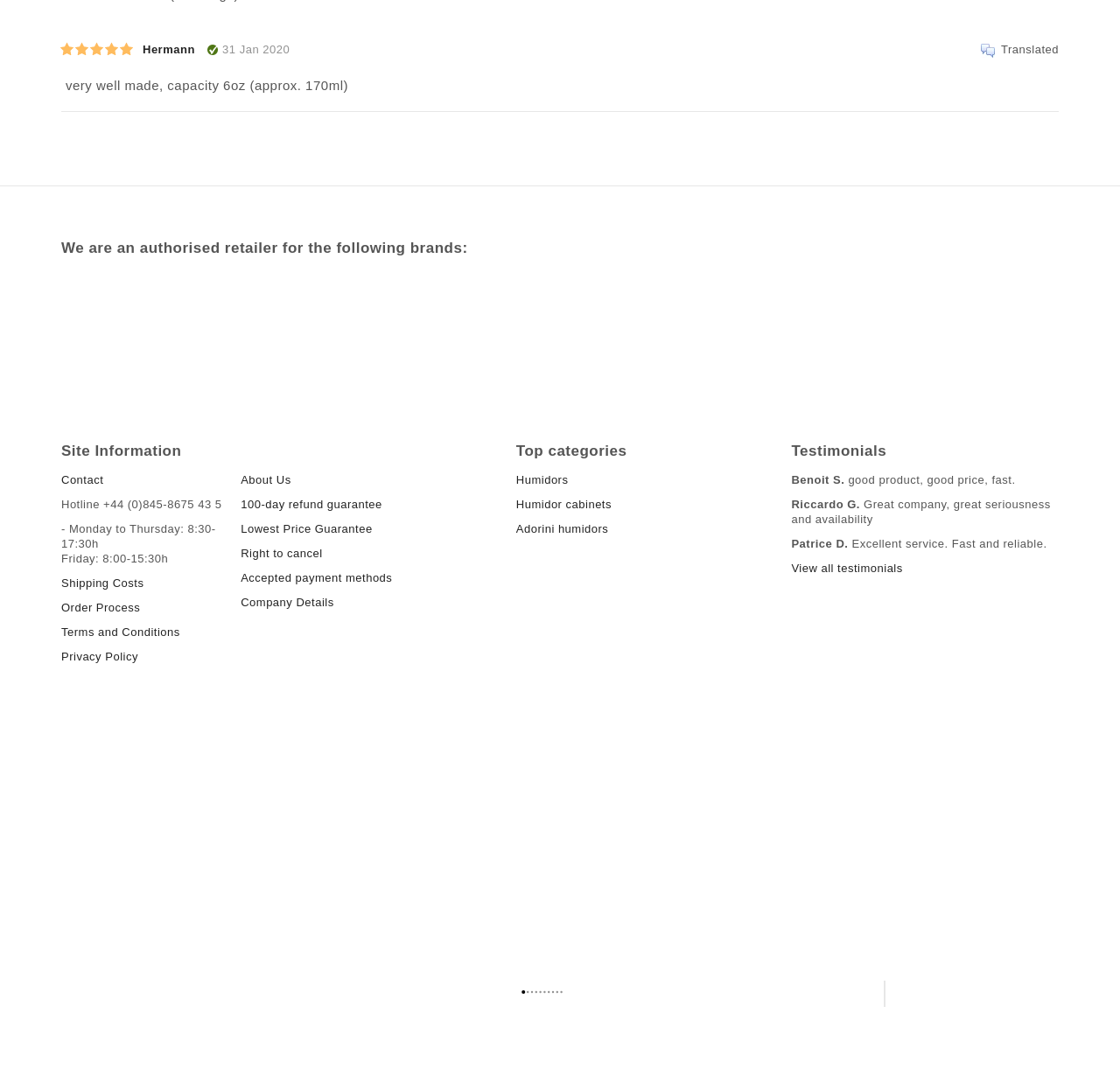Determine the bounding box coordinates for the HTML element mentioned in the following description: "Humidors". The coordinates should be a list of four floats ranging from 0 to 1, represented as [left, top, right, bottom].

[0.461, 0.434, 0.507, 0.446]